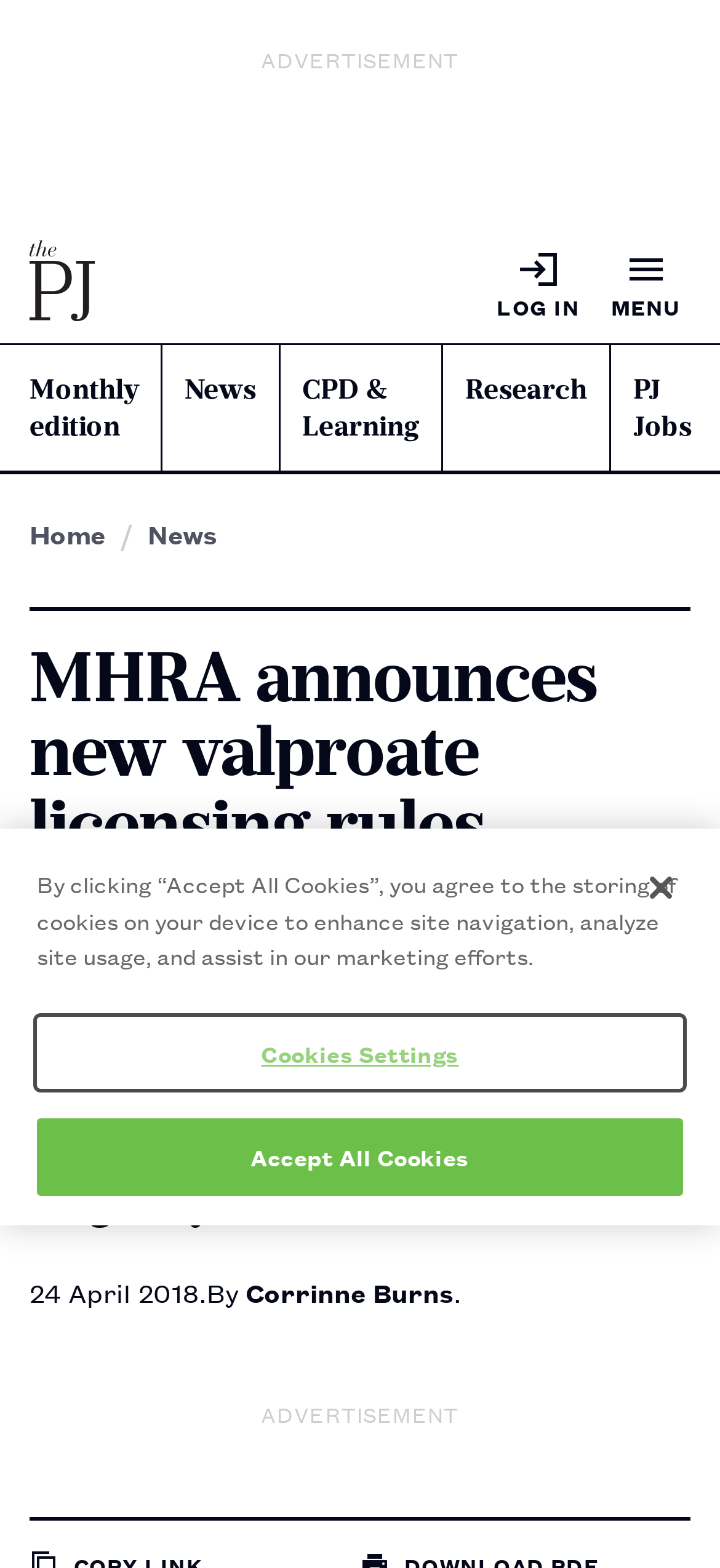Find the bounding box coordinates of the element's region that should be clicked in order to follow the given instruction: "Click the PJ logo". The coordinates should consist of four float numbers between 0 and 1, i.e., [left, top, right, bottom].

[0.041, 0.153, 0.134, 0.209]